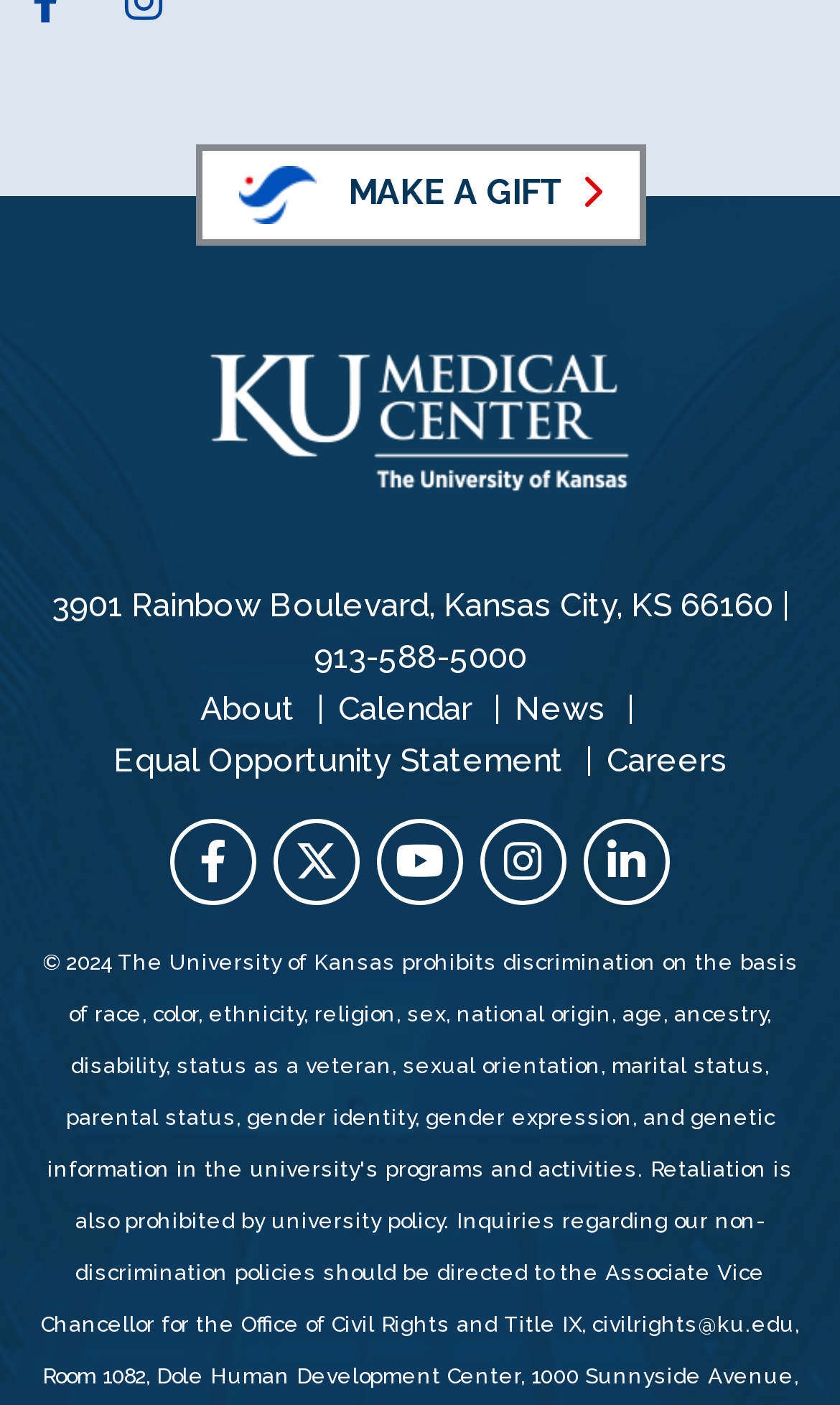Carefully observe the image and respond to the question with a detailed answer:
What is the email address for civil rights?

I found the email address by looking at the link element on the webpage, which is located at coordinates [0.705, 0.934, 0.946, 0.951]. The link text reads 'civilrights@ku.edu'.